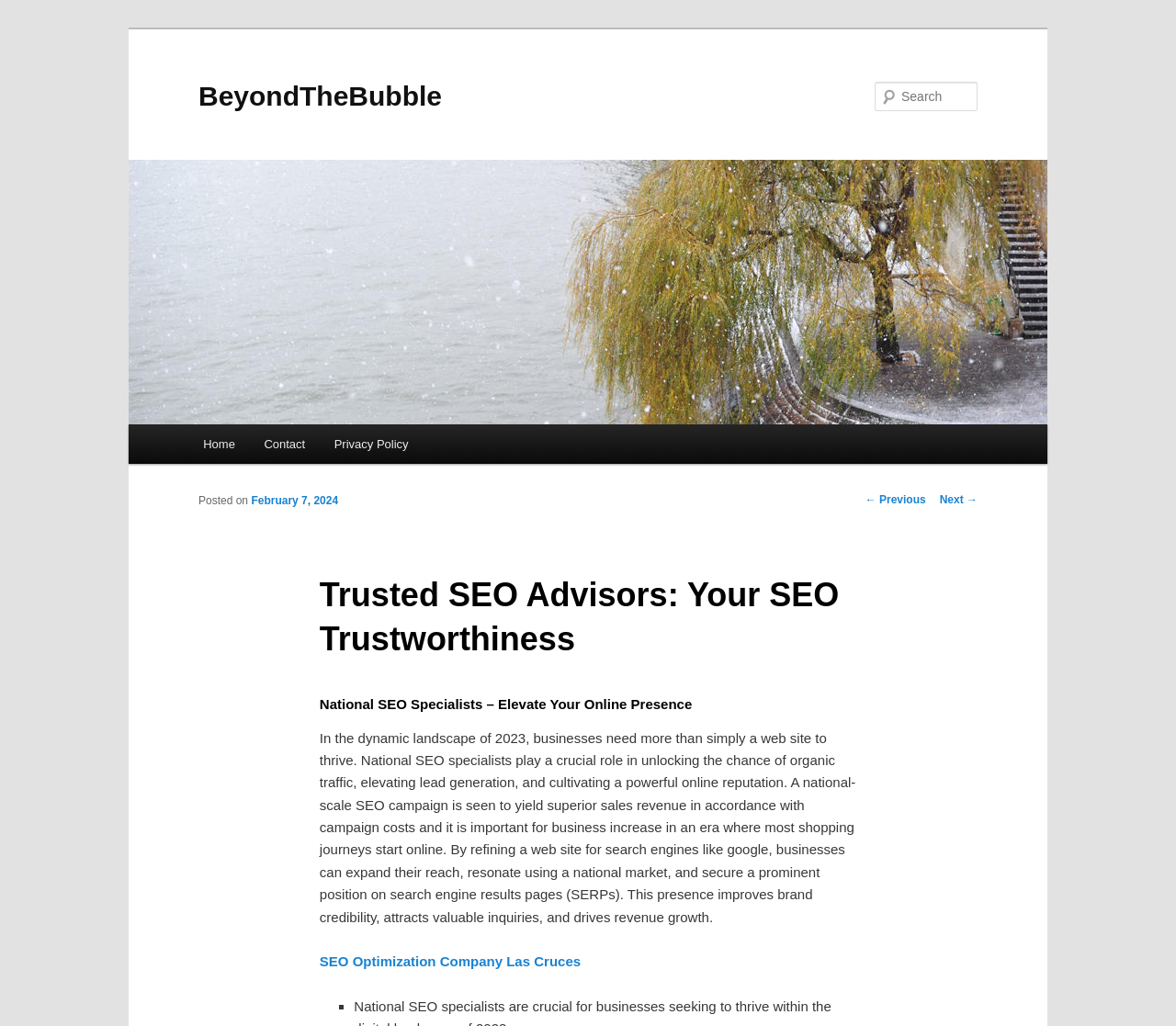Determine the bounding box coordinates of the area to click in order to meet this instruction: "Learn about SEO Optimization Company Las Cruces".

[0.272, 0.93, 0.494, 0.945]